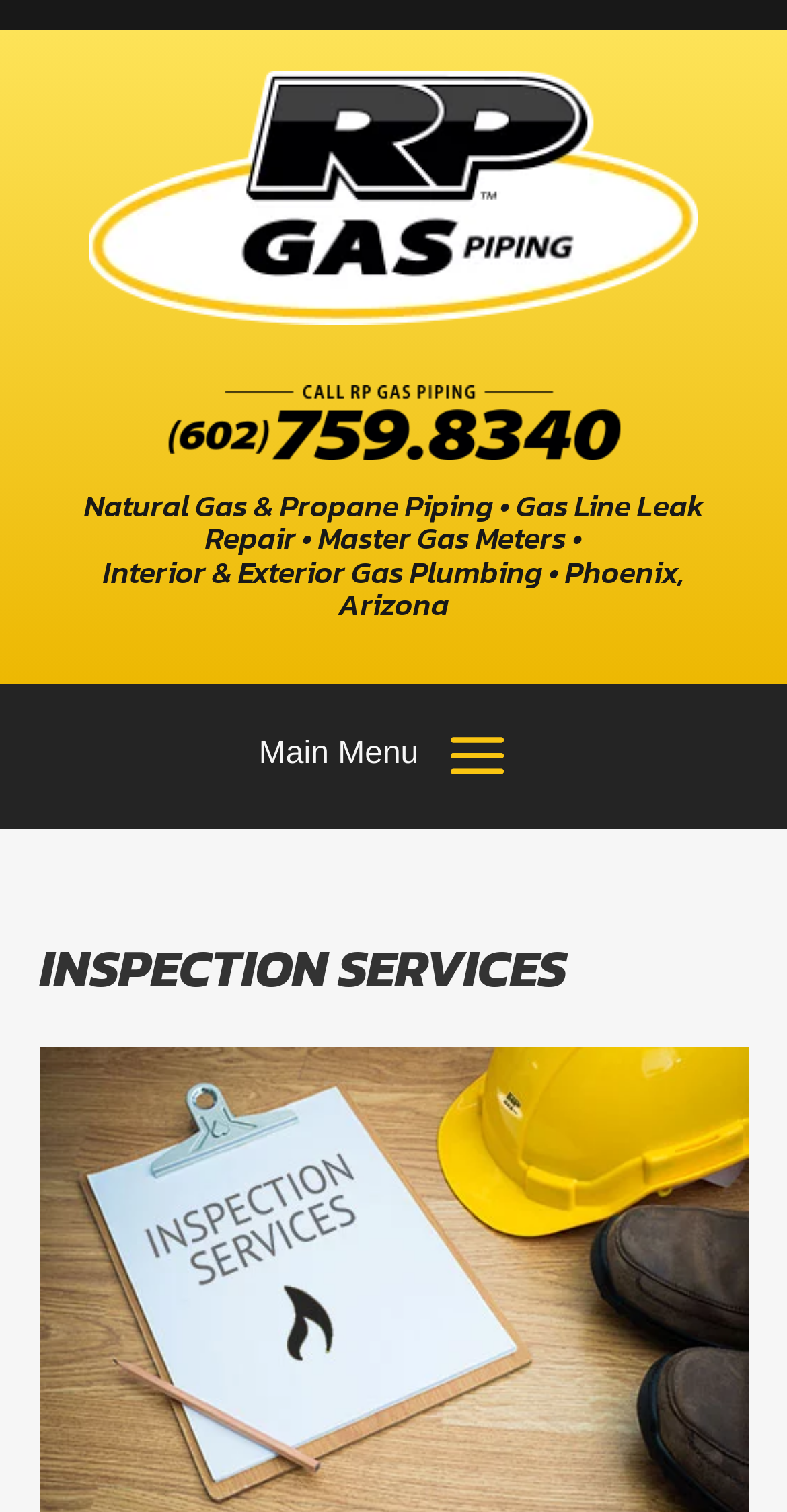What type of piping does the company specialize in?
Please respond to the question with a detailed and well-explained answer.

Based on the StaticText element 'Natural Gas & Propane Piping • Gas Line Leak Repair • Master Gas Meters •', it can be inferred that the company specializes in natural gas and propane piping.